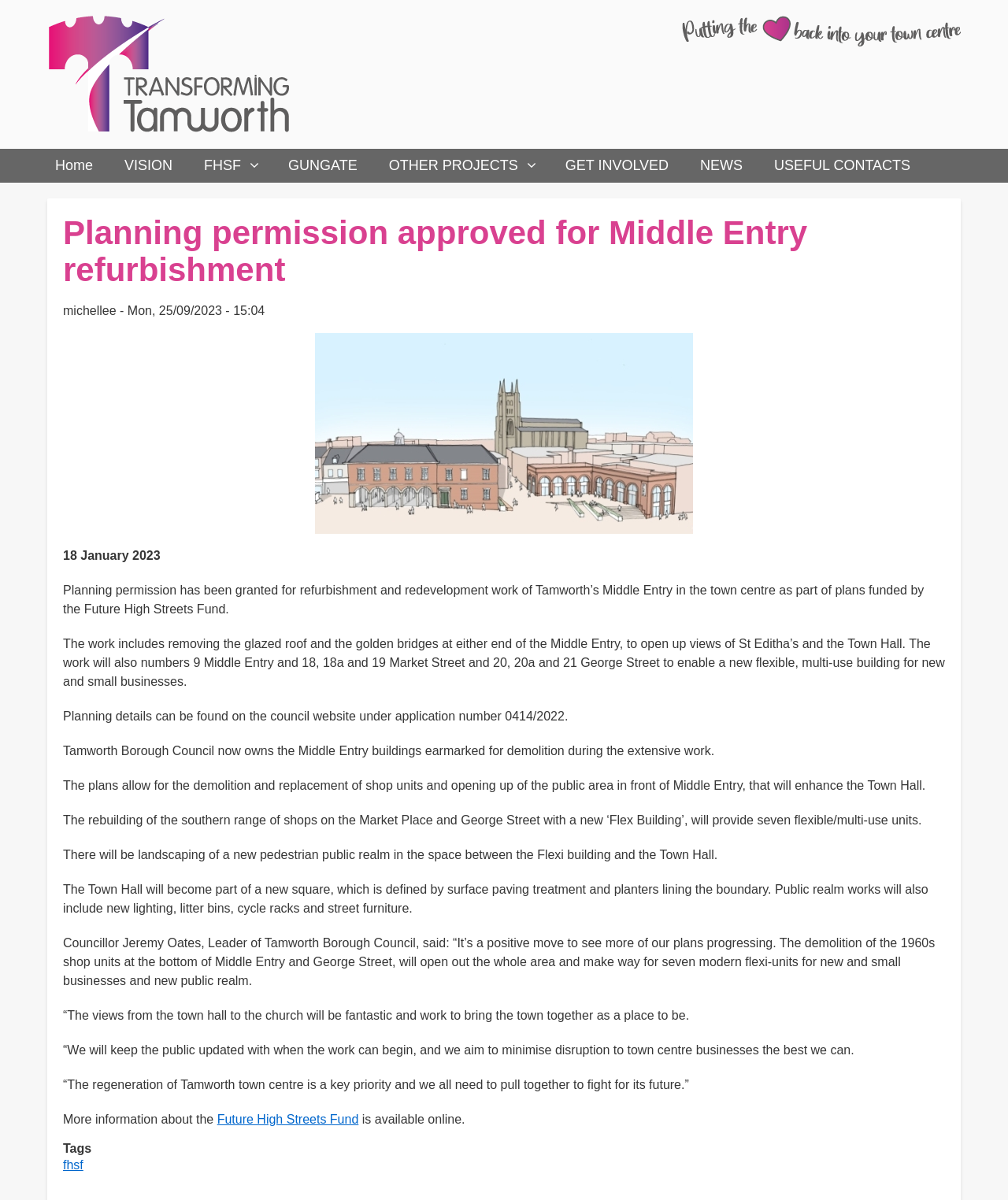What is the expected outcome of the demolition of the 1960s shop units?
Examine the webpage screenshot and provide an in-depth answer to the question.

The expected outcome of the demolition of the 1960s shop units is to open up the whole area and make way for seven modern flexi-units for new and small businesses, as well as new public realm, which will enhance the Town Hall and provide a new square.